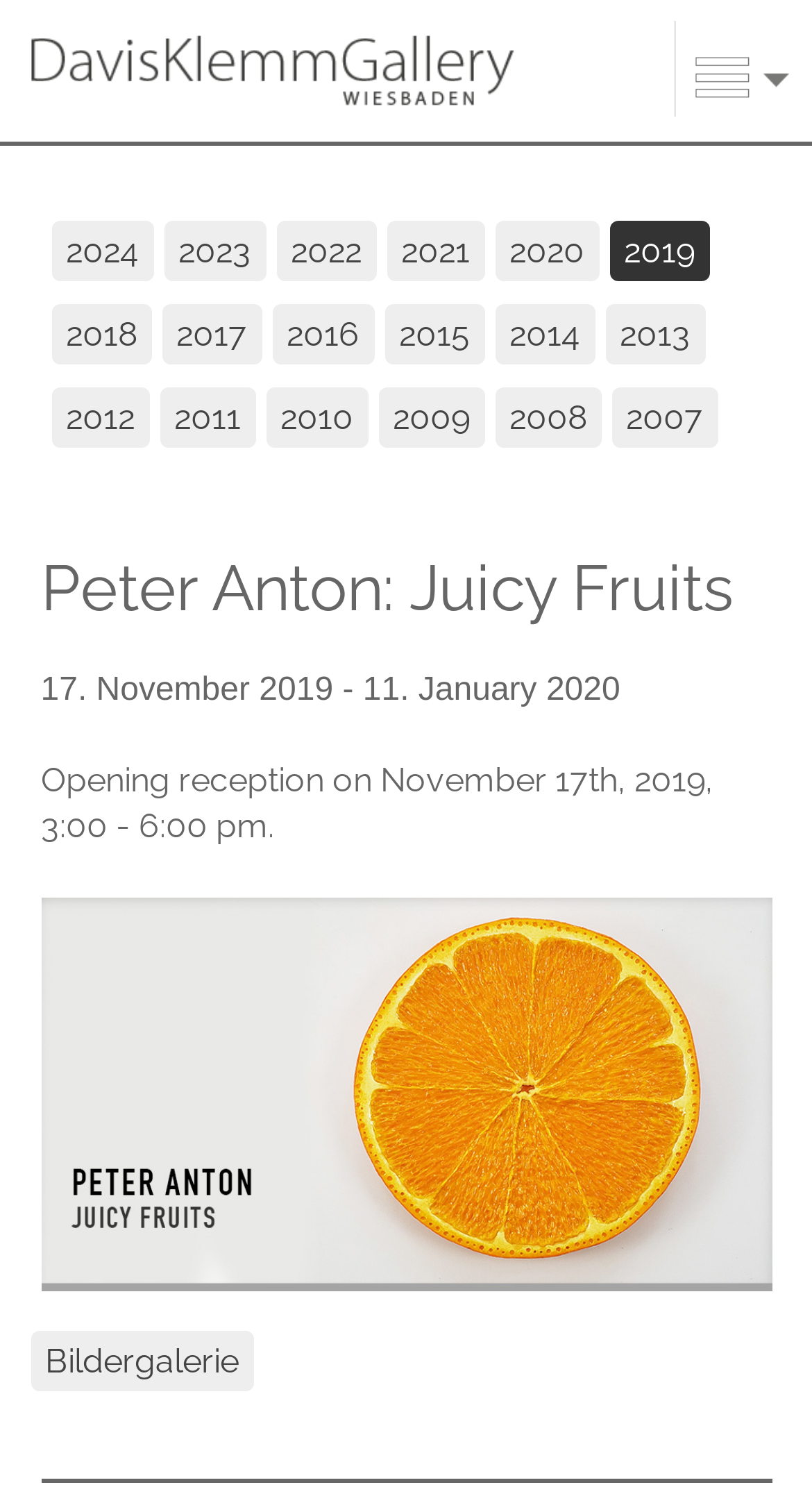What is the purpose of the 'Bildergalerie' link? Based on the screenshot, please respond with a single word or phrase.

To view image gallery